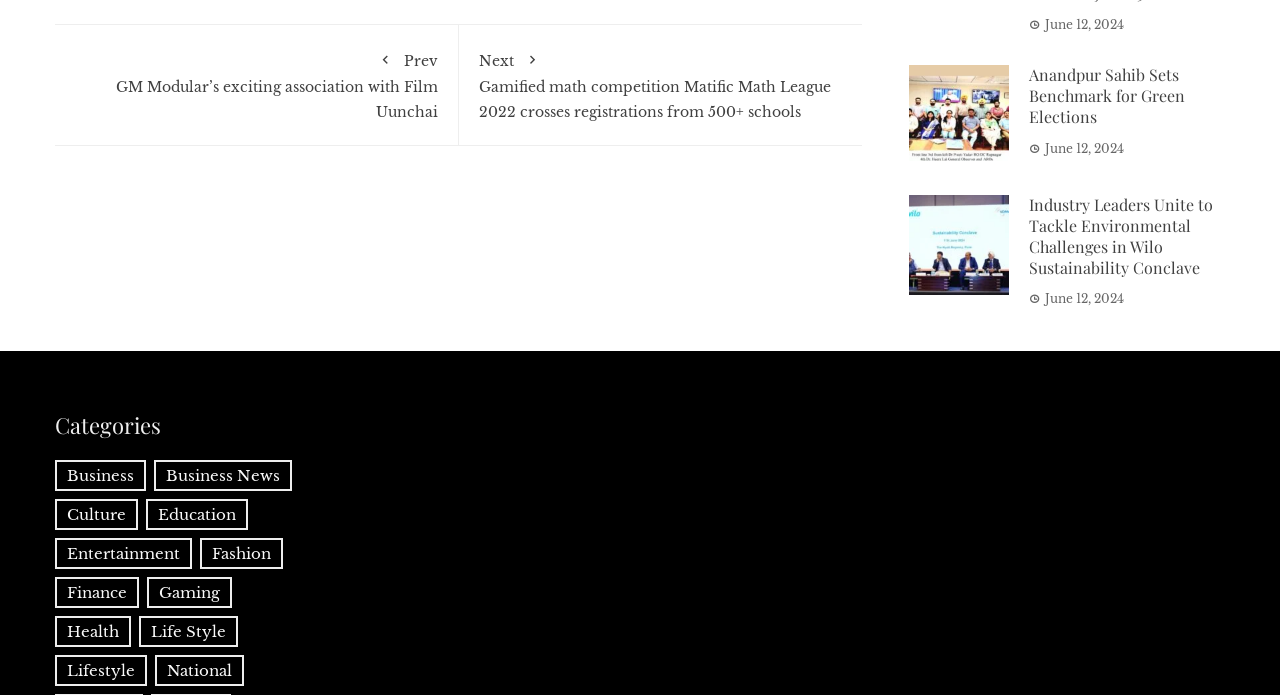Find the bounding box coordinates of the element I should click to carry out the following instruction: "Click on the 'Next' link to view next news".

[0.374, 0.064, 0.658, 0.174]